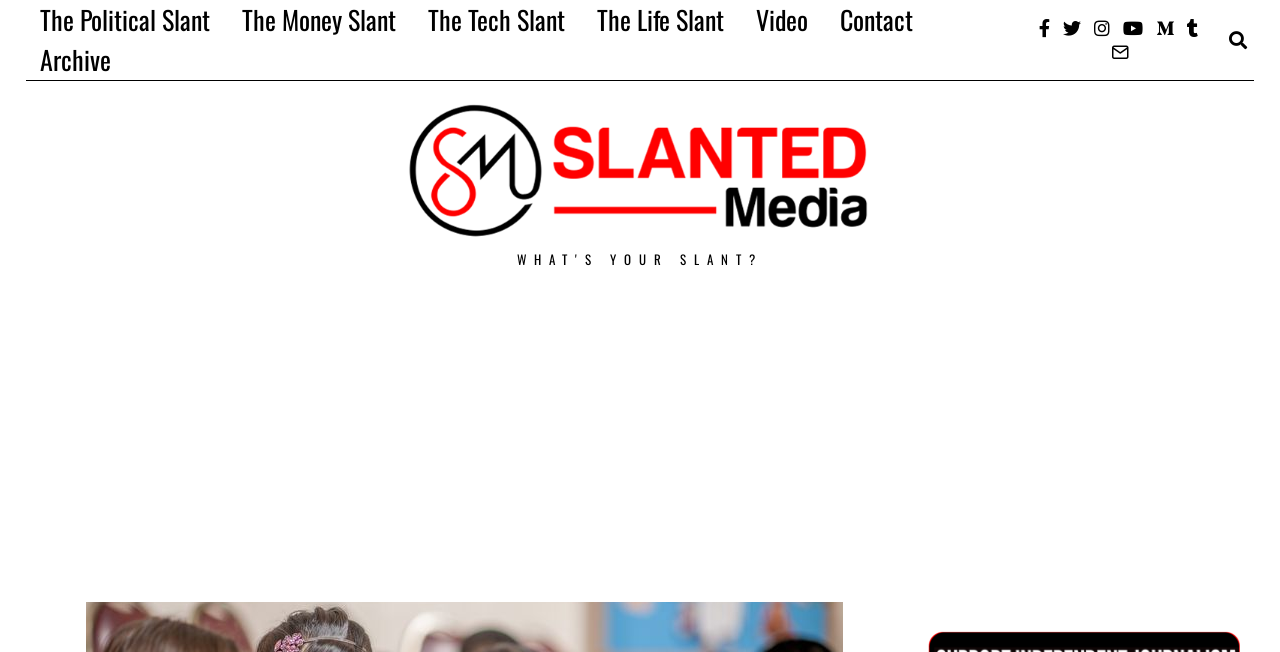Answer briefly with one word or phrase:
How many main categories are available on the top navigation bar?

5